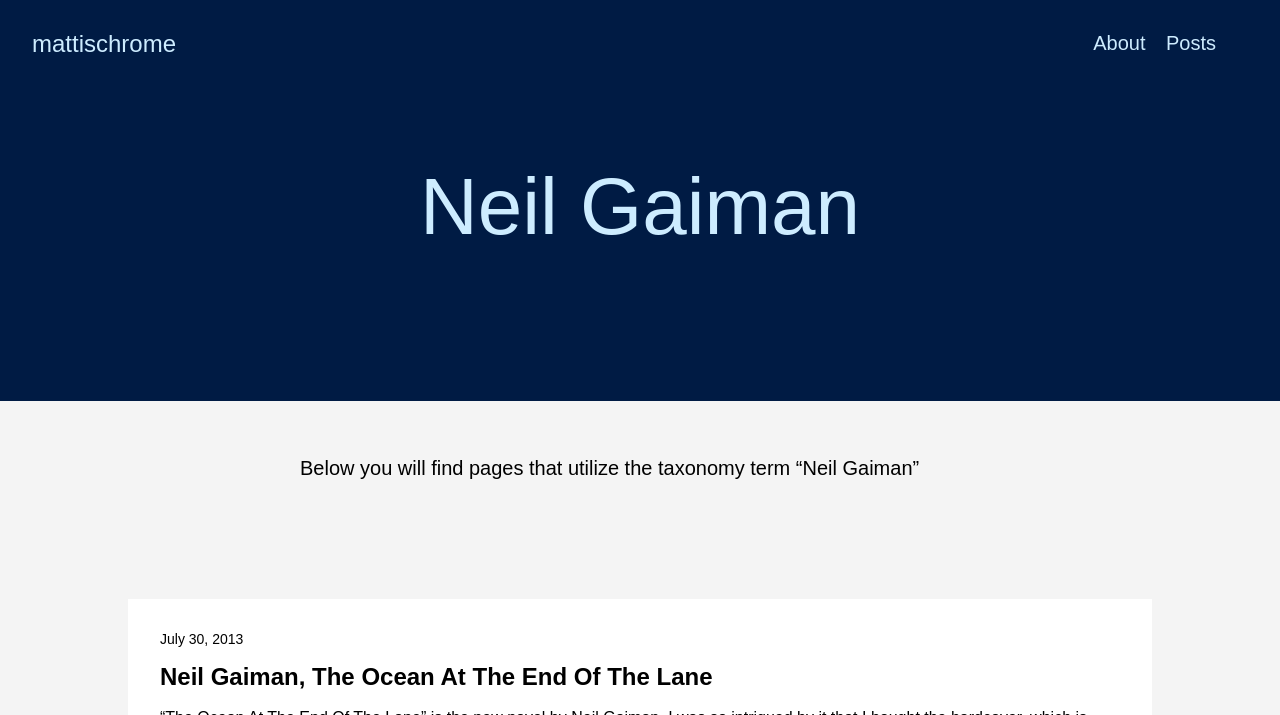Using the information shown in the image, answer the question with as much detail as possible: What is the title of the latest article?

The title of the latest article can be found in the heading element with a bounding box of [0.125, 0.927, 0.875, 0.966]. This heading element contains the text 'Neil Gaiman, The Ocean At The End Of The Lane'.